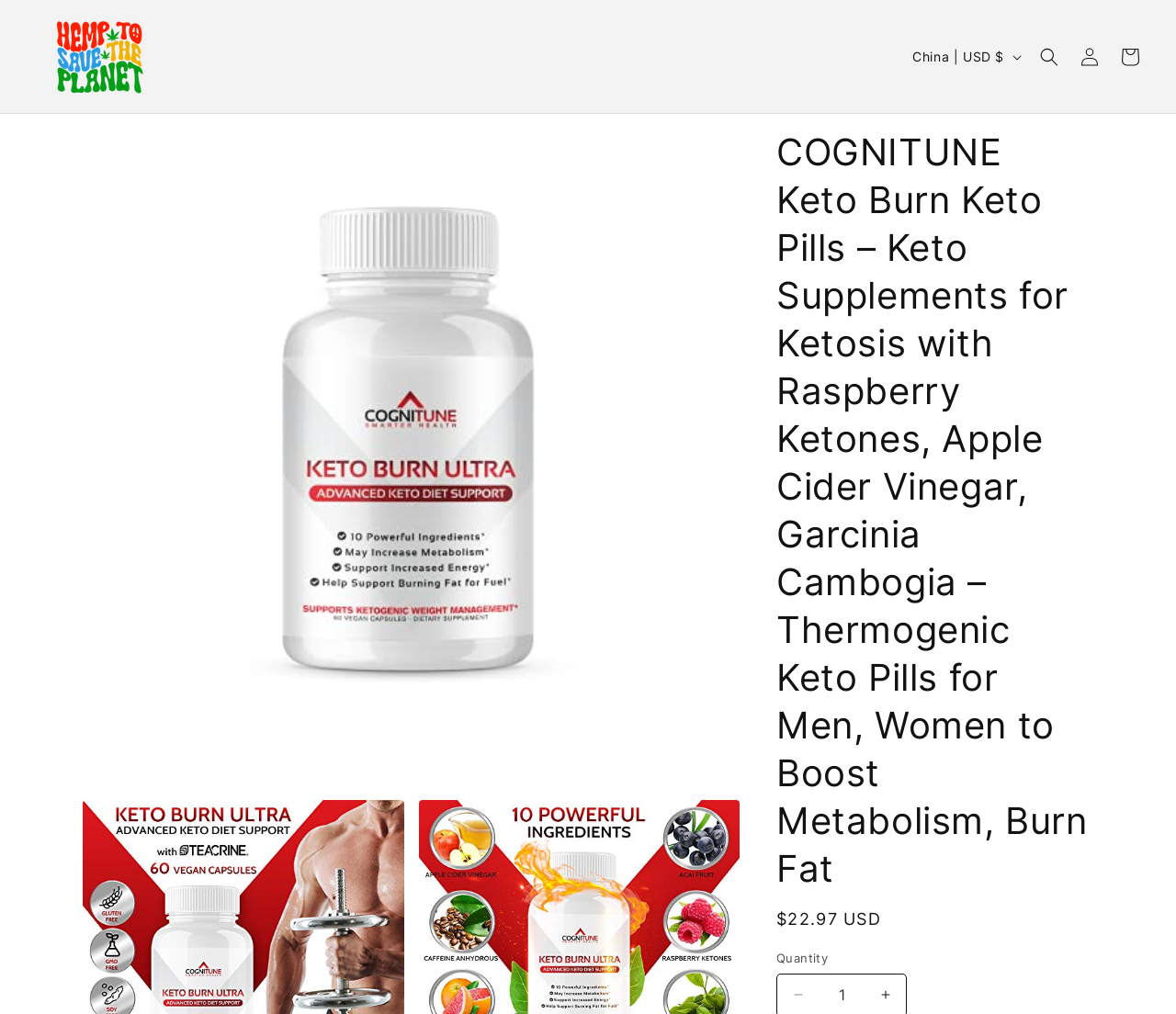What is the purpose of the 'Search' button? Based on the screenshot, please respond with a single word or phrase.

To search for products